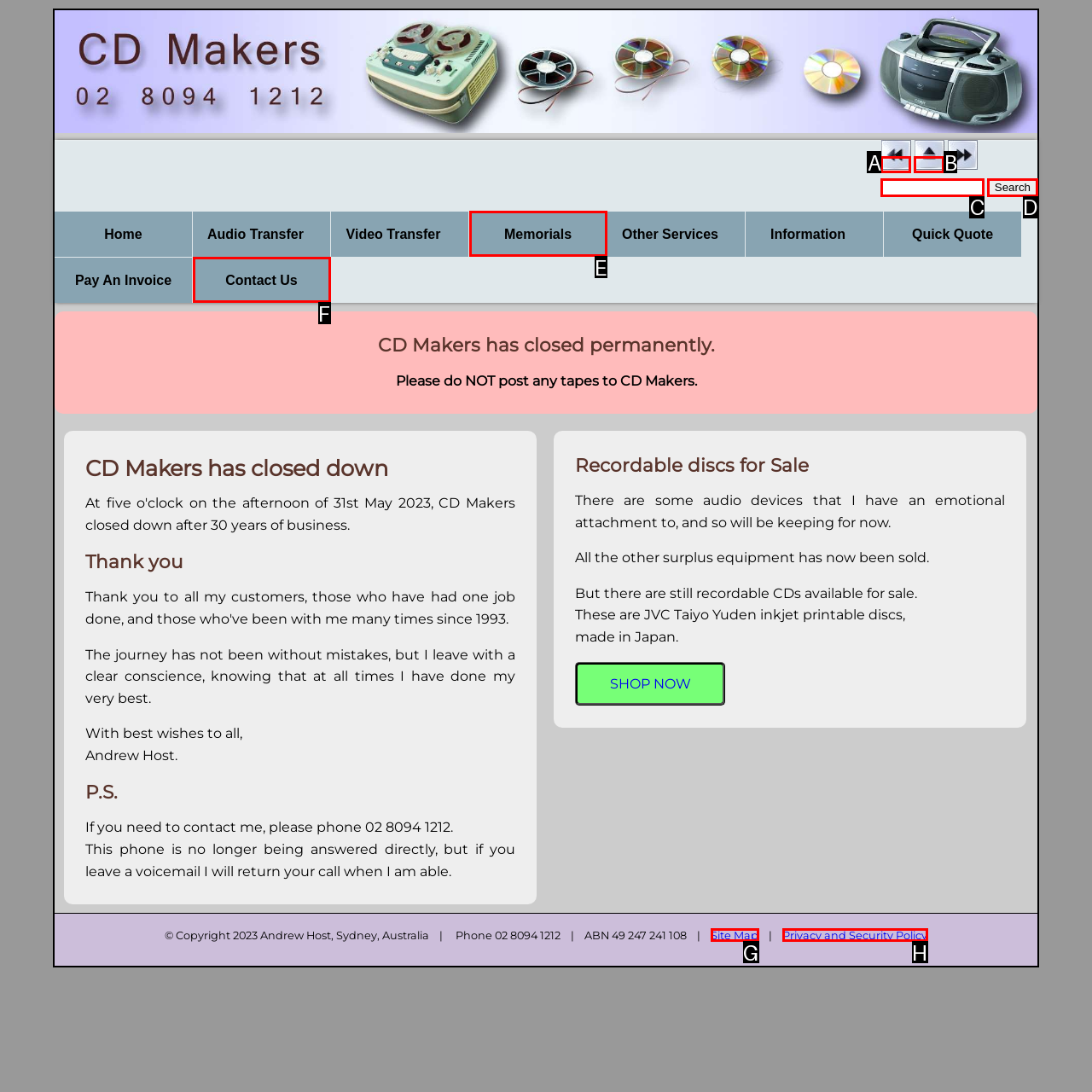Identify the HTML element that matches the description: value="Search"
Respond with the letter of the correct option.

D